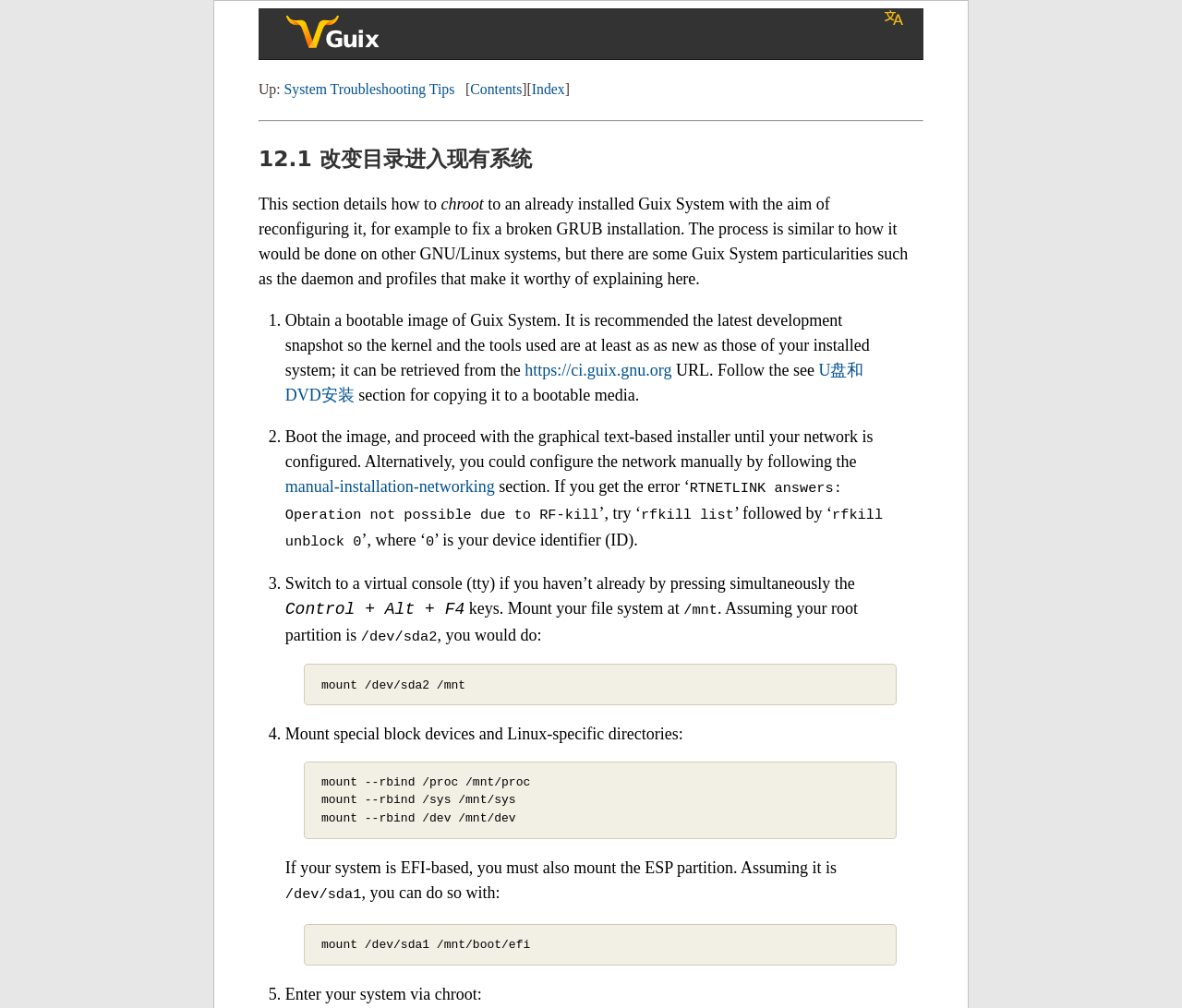What is the recommended bootable image of Guix System?
Answer the question with as much detail as possible.

It is recommended to use the latest development snapshot of Guix System as the bootable image, which can be retrieved from the URL https://ci.guix.gnu.org. This is because the kernel and the tools used should be at least as new as those of the installed system.